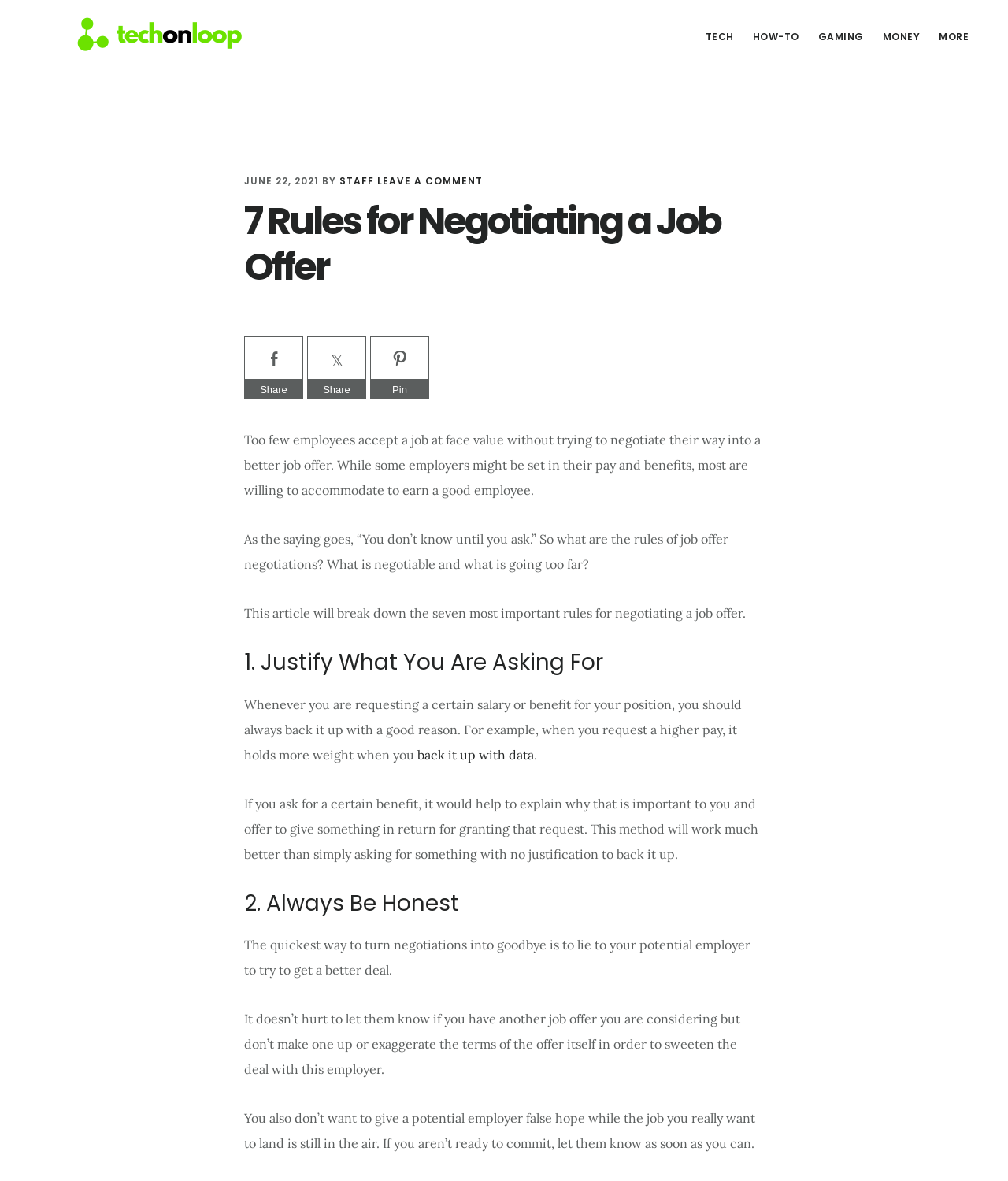Please reply with a single word or brief phrase to the question: 
What is the purpose of explaining why a certain benefit is important to you?

To offer something in return